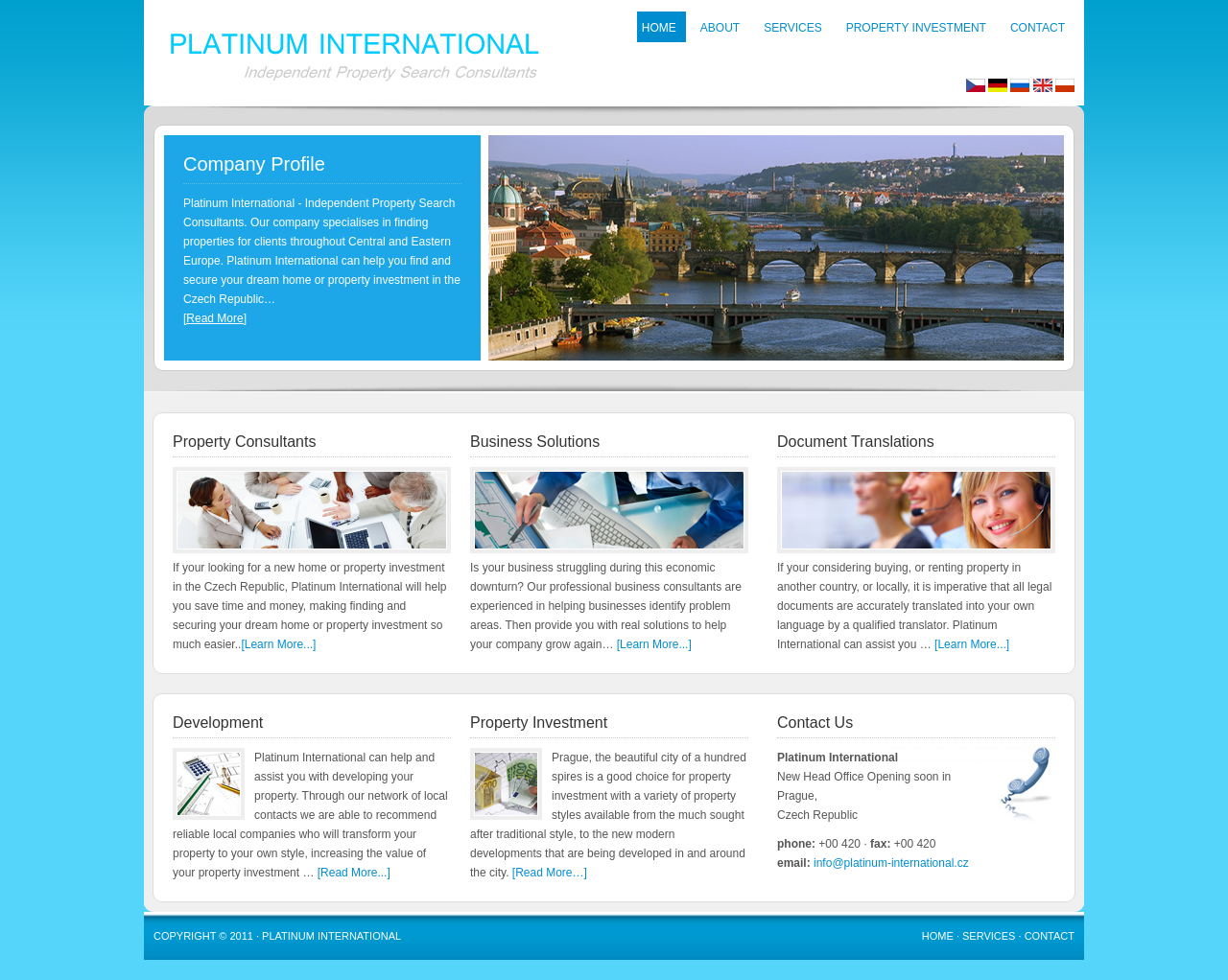What languages are available for translation?
Give a thorough and detailed response to the question.

The languages are obtained from the images 'Česky', 'Deutsch', 'Русский', 'English', and 'Polski' in the language selection section.